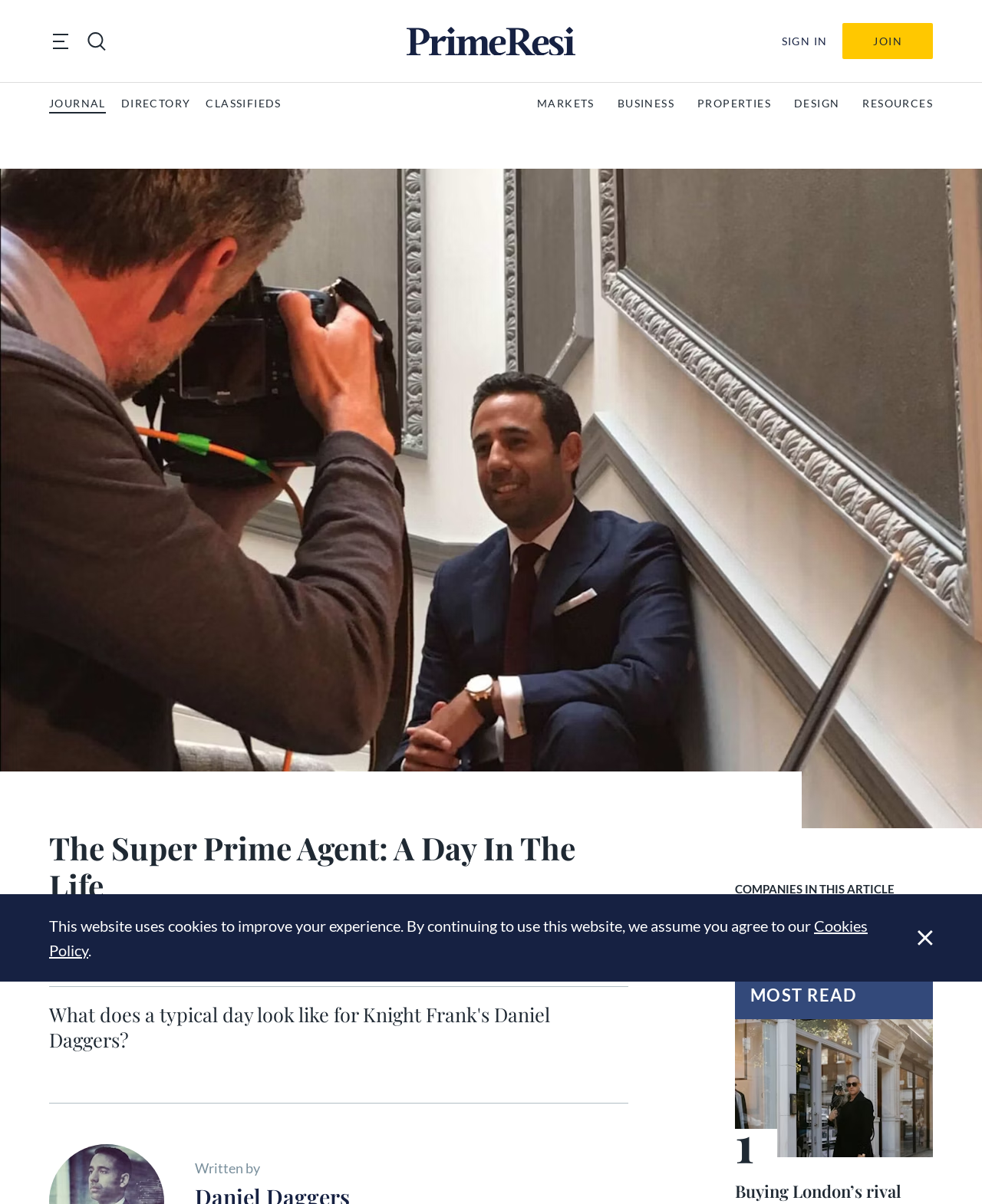Please find and give the text of the main heading on the webpage.

The Super Prime Agent: A Day In The Life